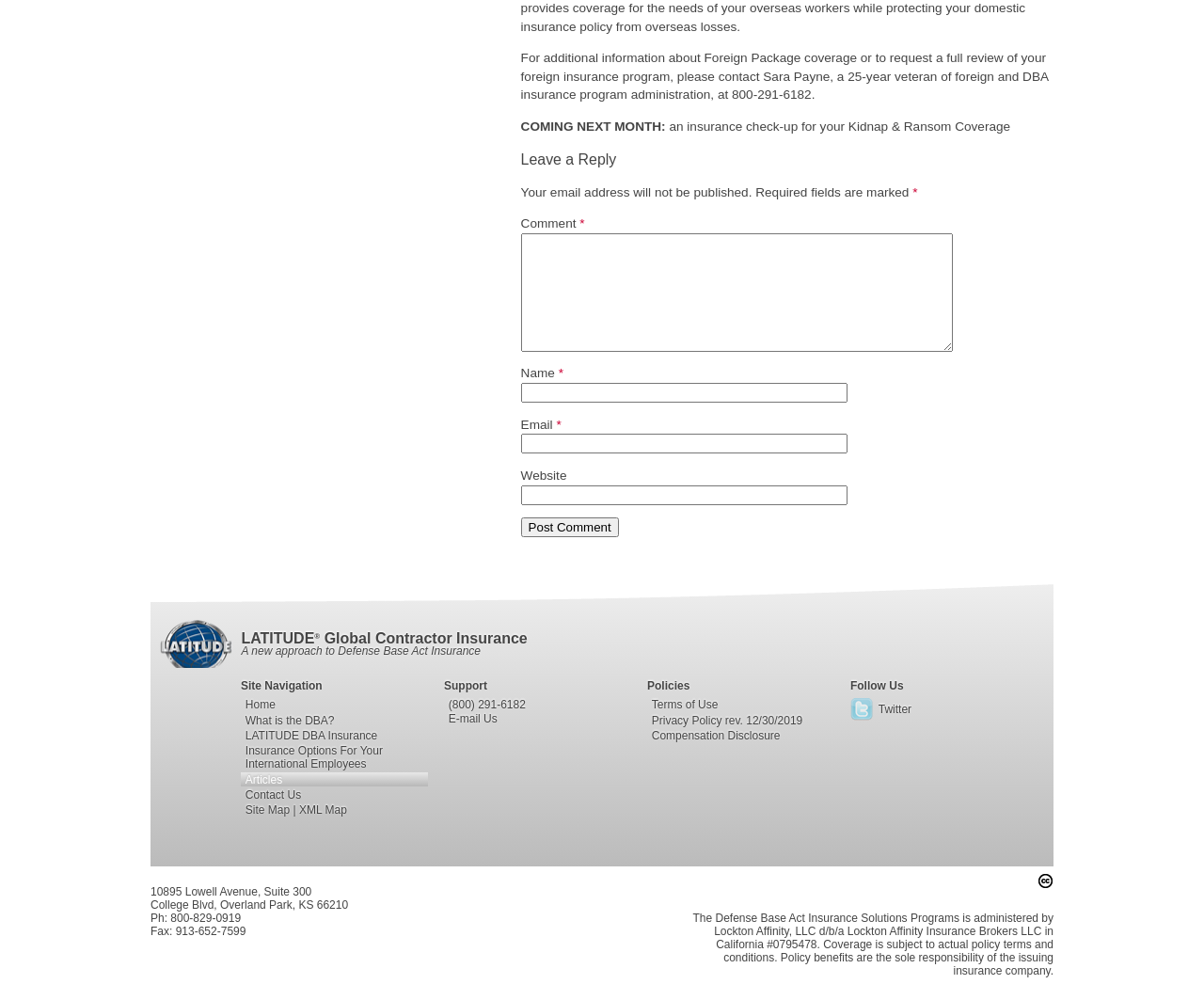What is the phone number for contacting Sara Payne?
Please describe in detail the information shown in the image to answer the question.

The phone number can be found in the static text element at the top of the page, which mentions contacting Sara Payne for additional information about Foreign Package coverage or to request a full review of your foreign insurance program.